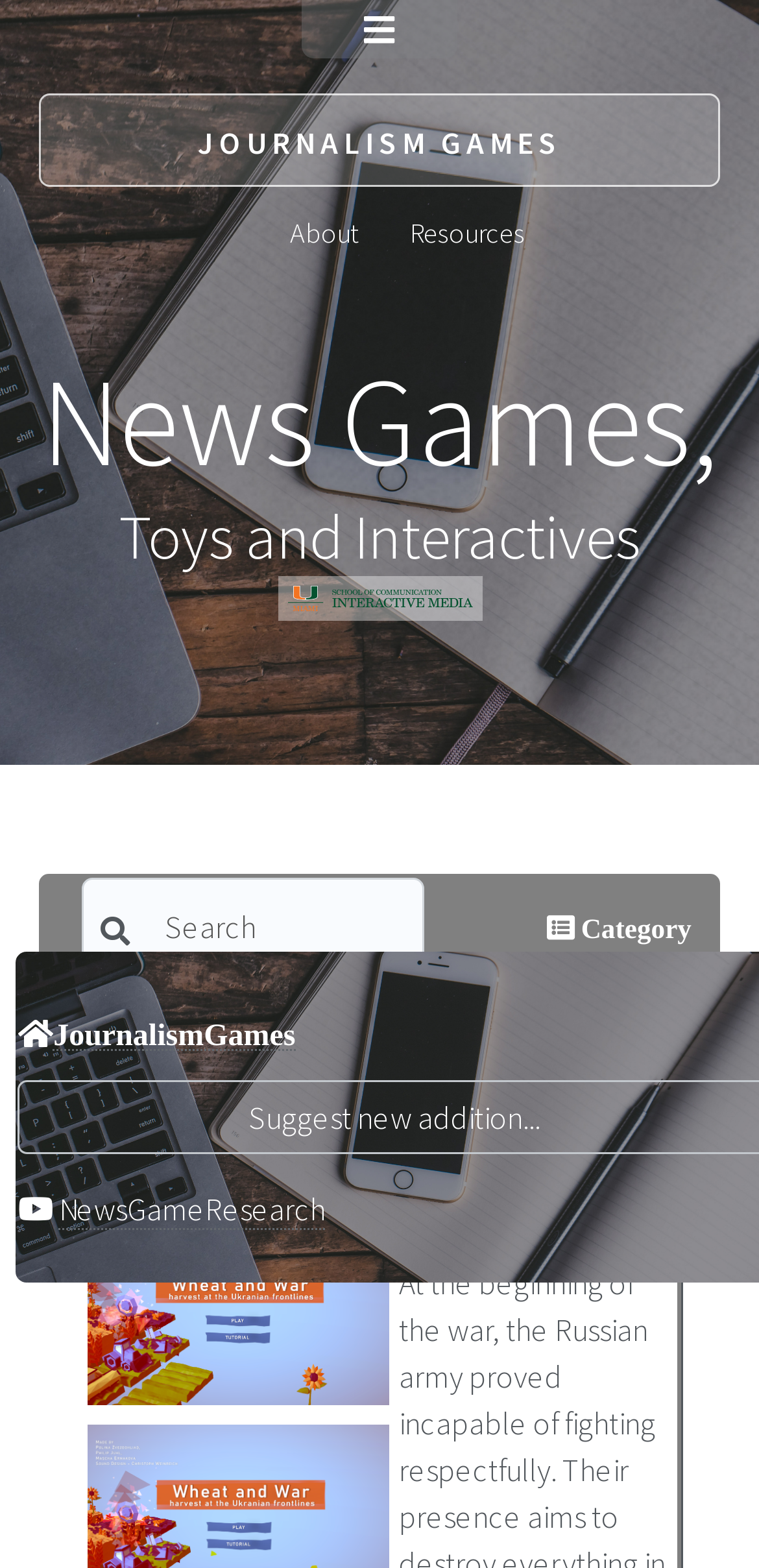Please mark the clickable region by giving the bounding box coordinates needed to complete this instruction: "Sort the games".

[0.107, 0.649, 0.249, 0.678]